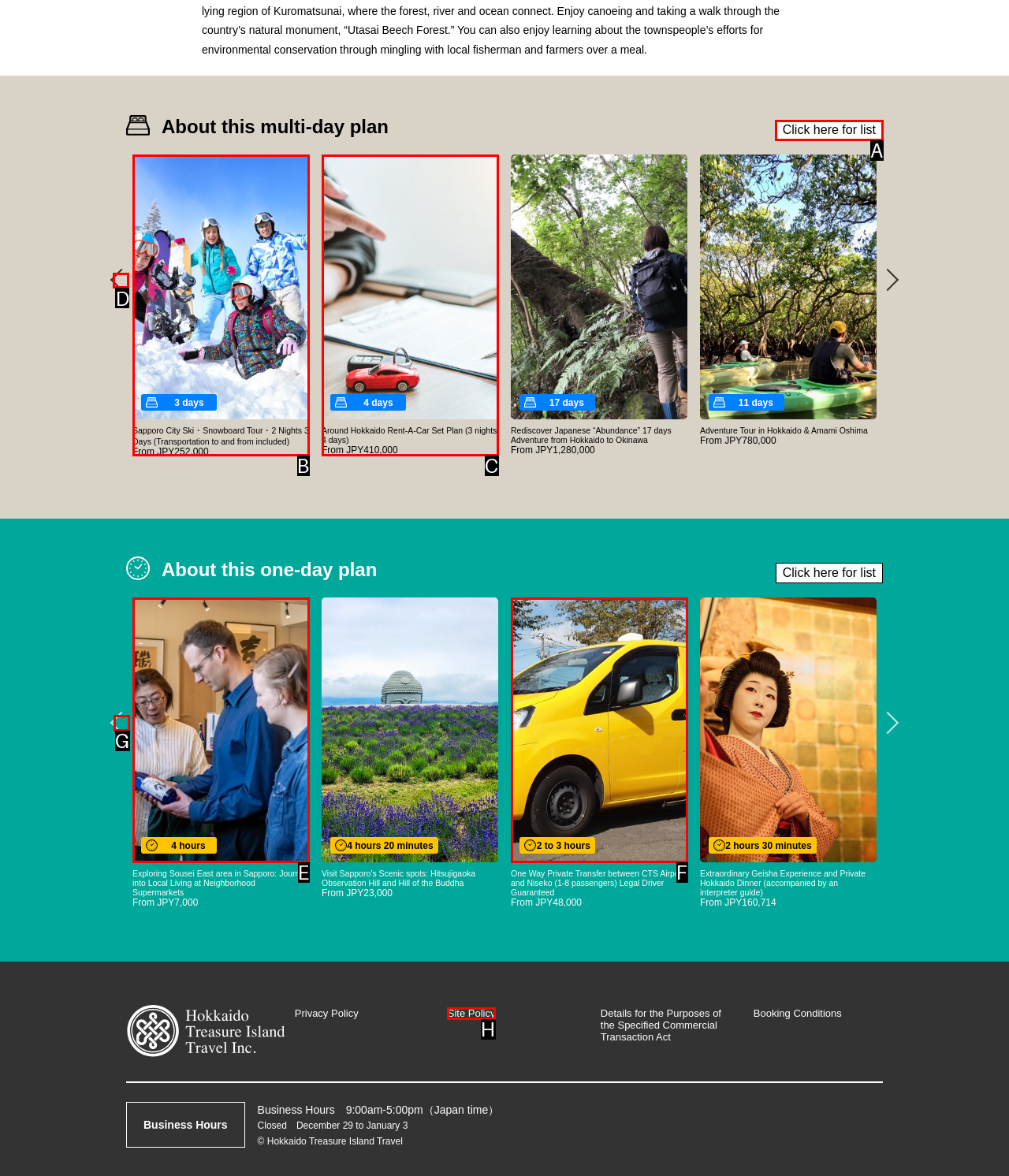Identify the letter of the UI element you need to select to accomplish the task: Click the 'Previous' button.
Respond with the option's letter from the given choices directly.

D